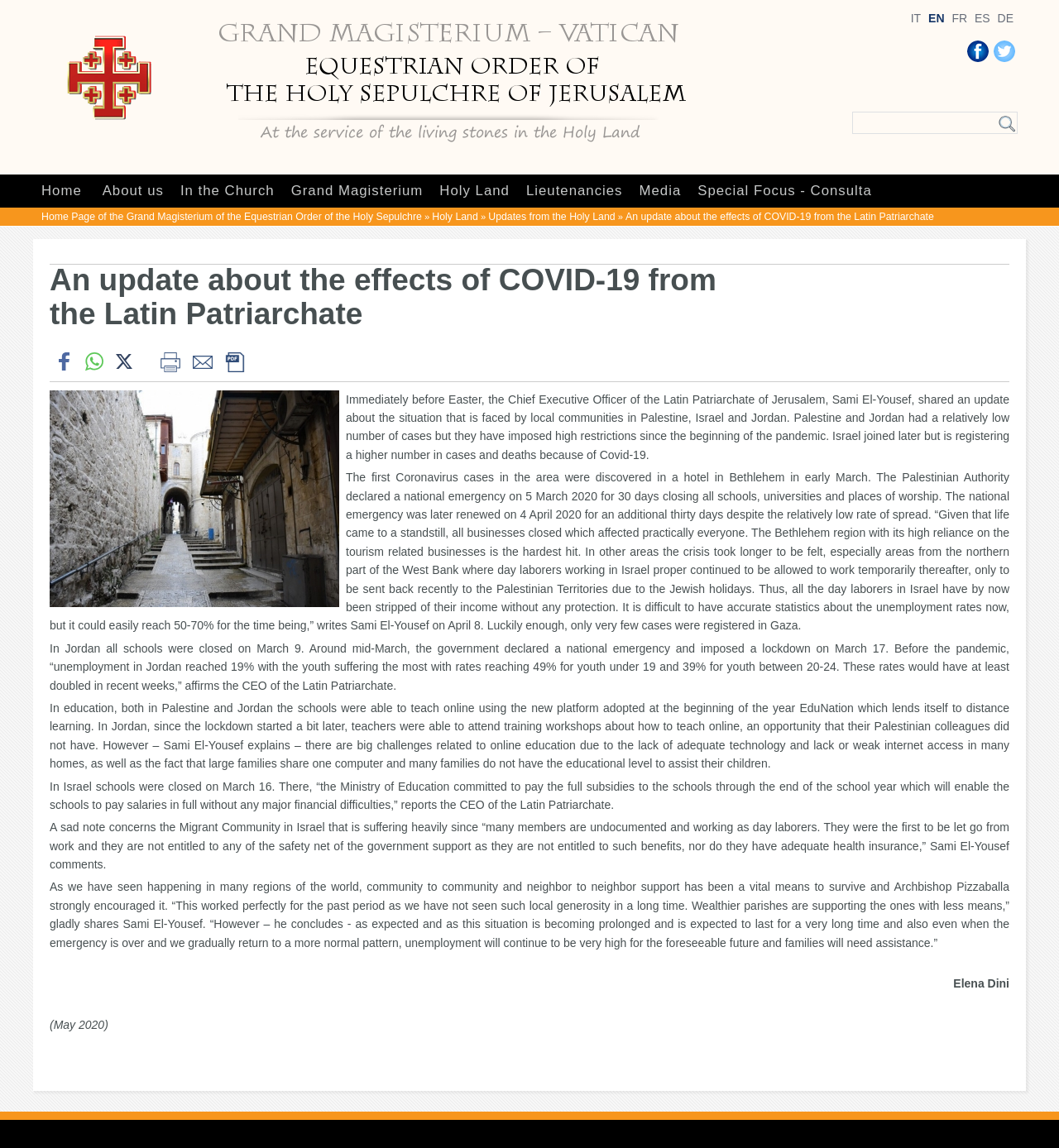Can you find the bounding box coordinates of the area I should click to execute the following instruction: "explore the courses"?

None